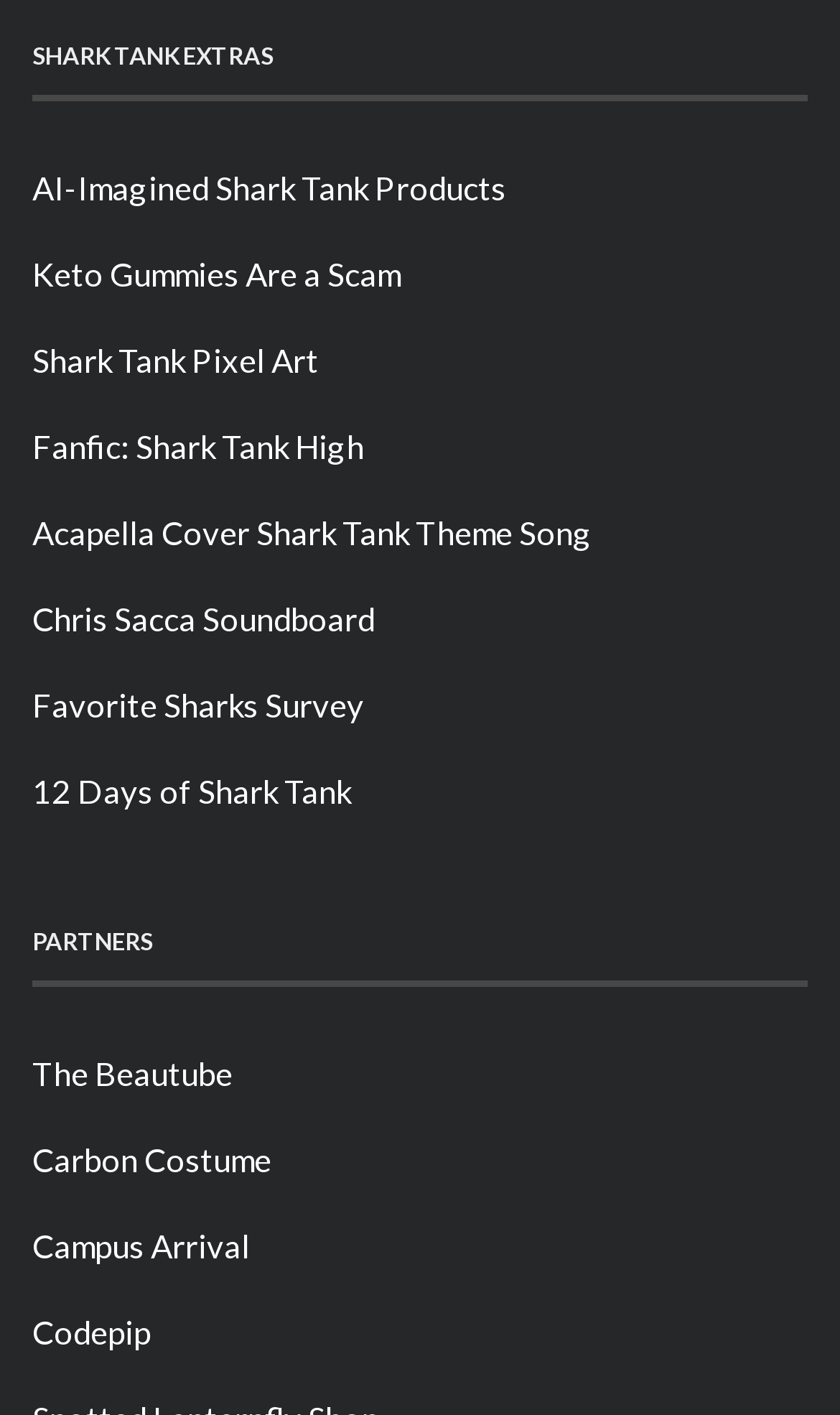Indicate the bounding box coordinates of the element that needs to be clicked to satisfy the following instruction: "Check out Acapella Cover Shark Tank Theme Song". The coordinates should be four float numbers between 0 and 1, i.e., [left, top, right, bottom].

[0.038, 0.362, 0.705, 0.39]